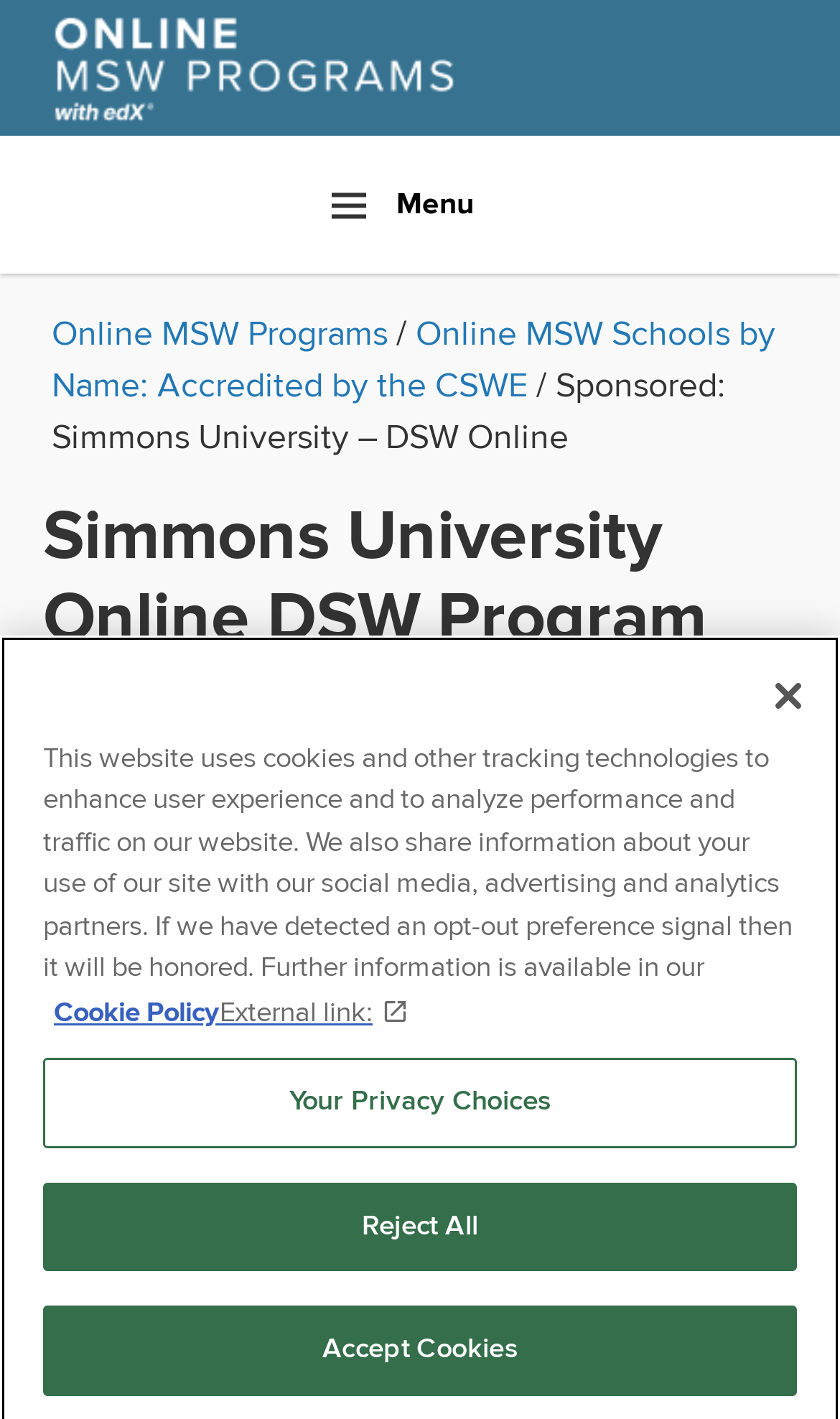What is the type of degree offered by the program?
Based on the screenshot, provide a one-word or short-phrase response.

Doctorate of Social Work